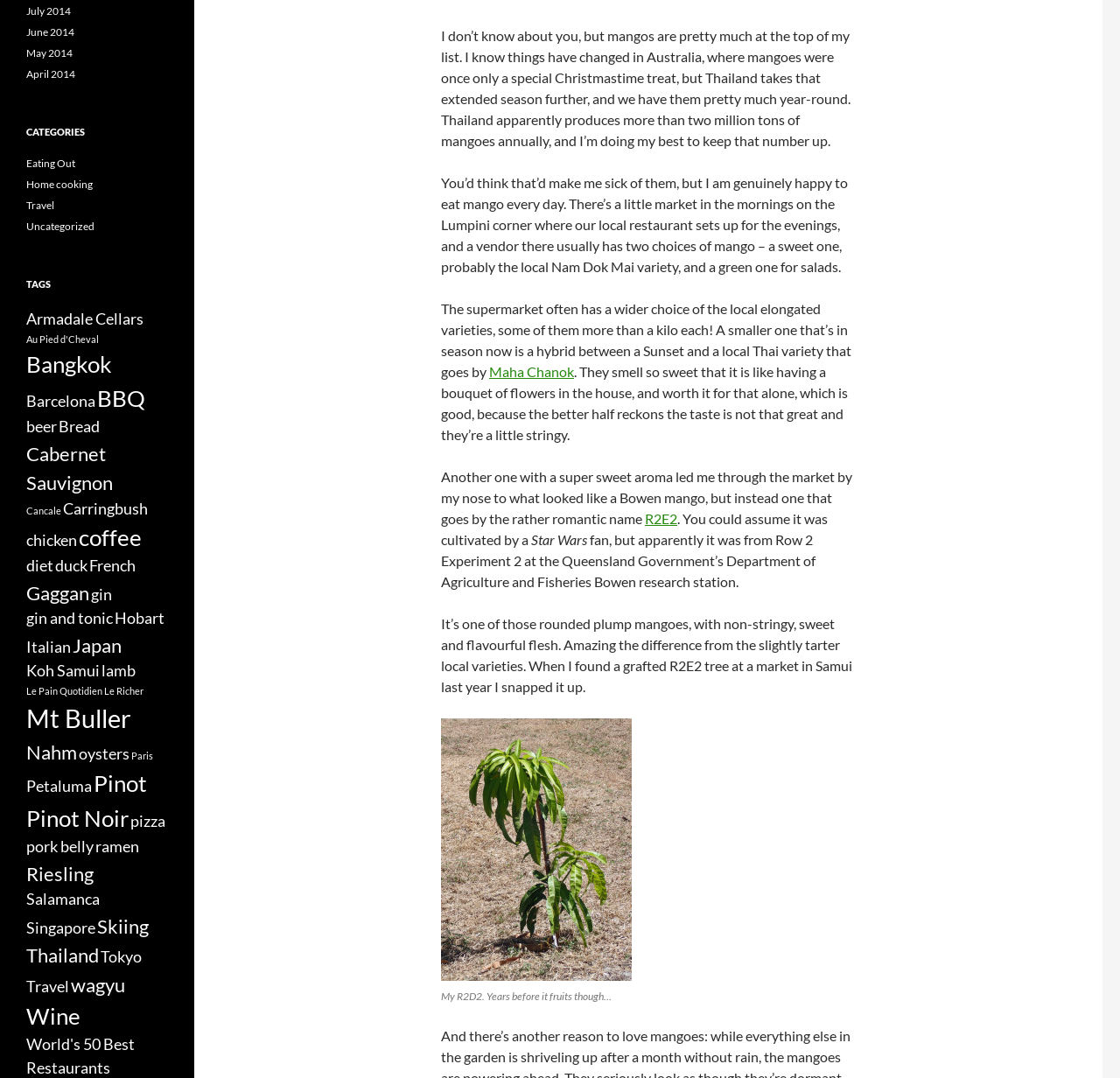Give a concise answer using only one word or phrase for this question:
What is the name of the mango variety mentioned in the text?

R2E2